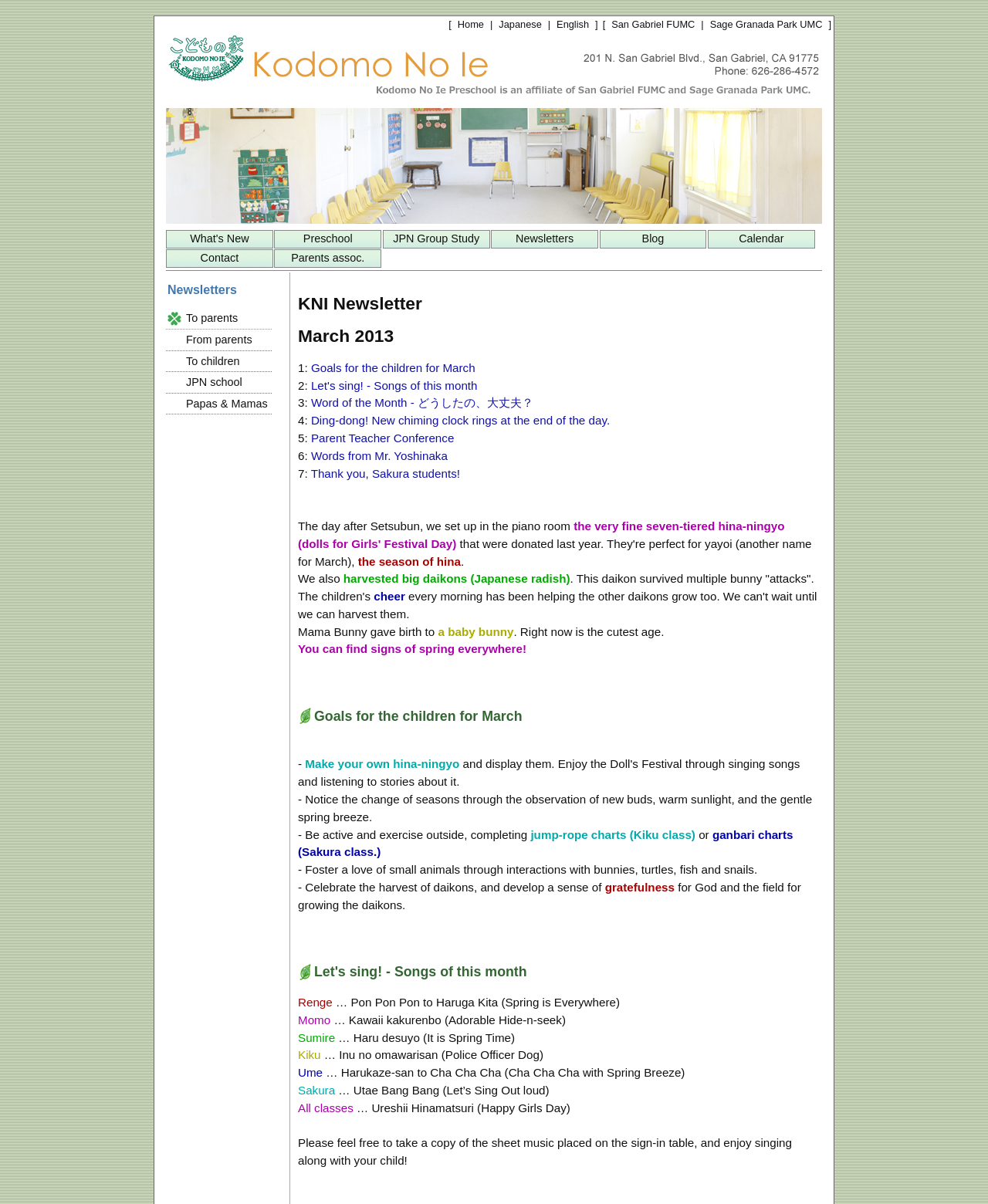Please reply to the following question with a single word or a short phrase:
How many links are there in the top navigation bar?

7